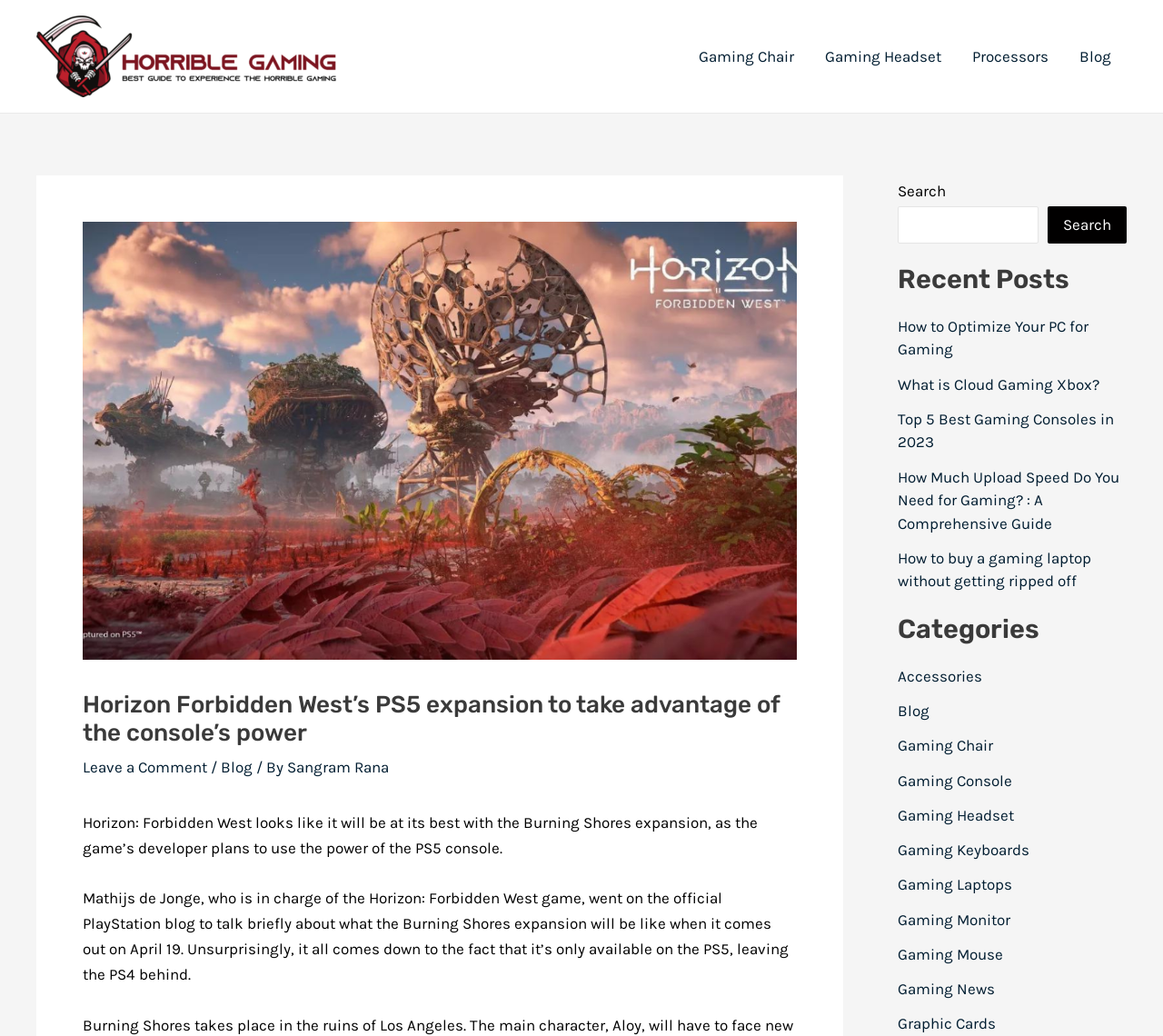Locate the bounding box coordinates of the clickable region necessary to complete the following instruction: "Leave a comment". Provide the coordinates in the format of four float numbers between 0 and 1, i.e., [left, top, right, bottom].

[0.071, 0.732, 0.178, 0.749]